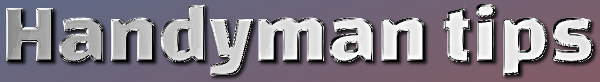What is the background color of the logo?
Relying on the image, give a concise answer in one word or a brief phrase.

Gradient purple to pink